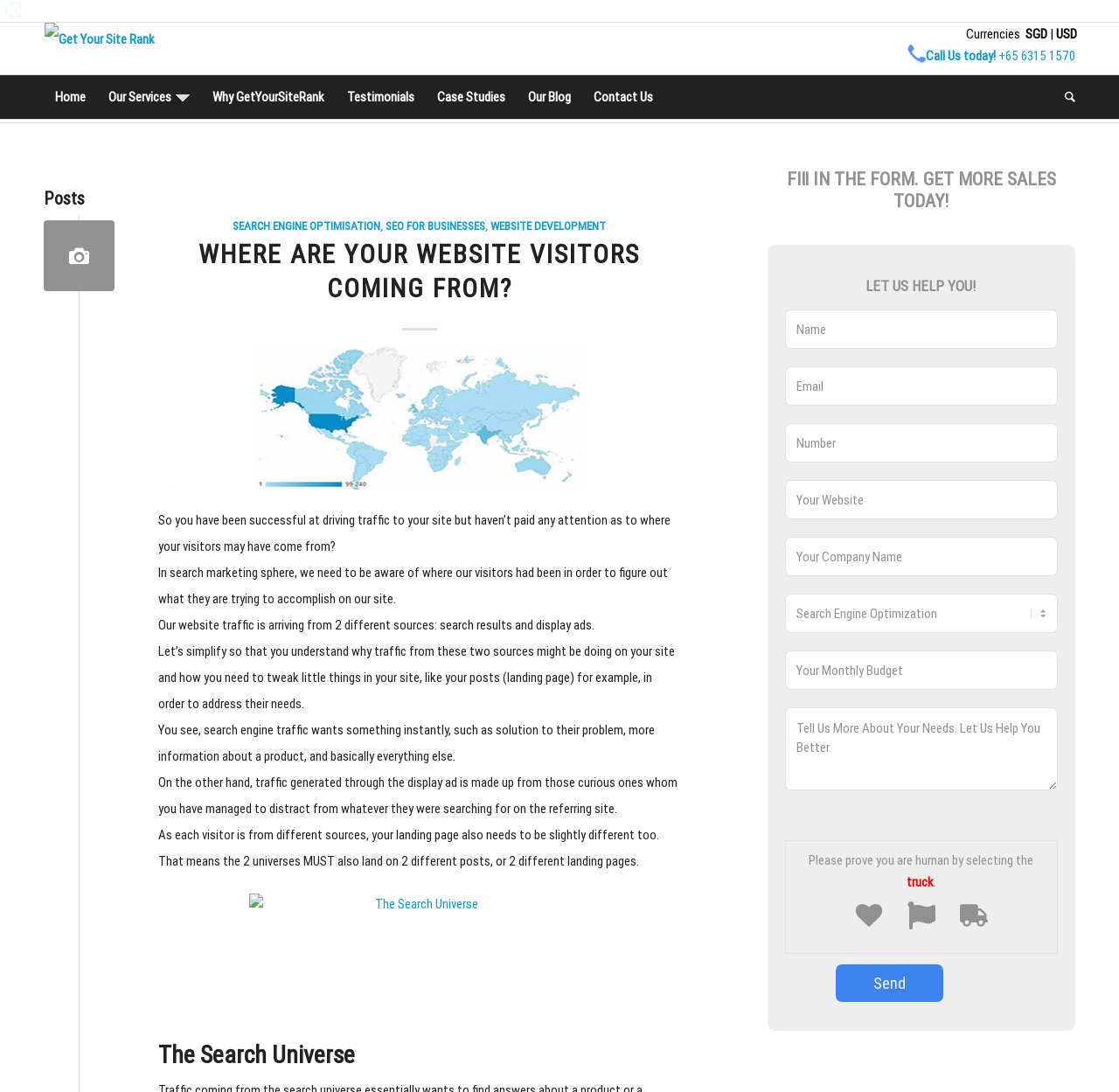Could you find the bounding box coordinates of the clickable area to complete this instruction: "Fill in the contact form"?

[0.686, 0.224, 0.961, 0.944]